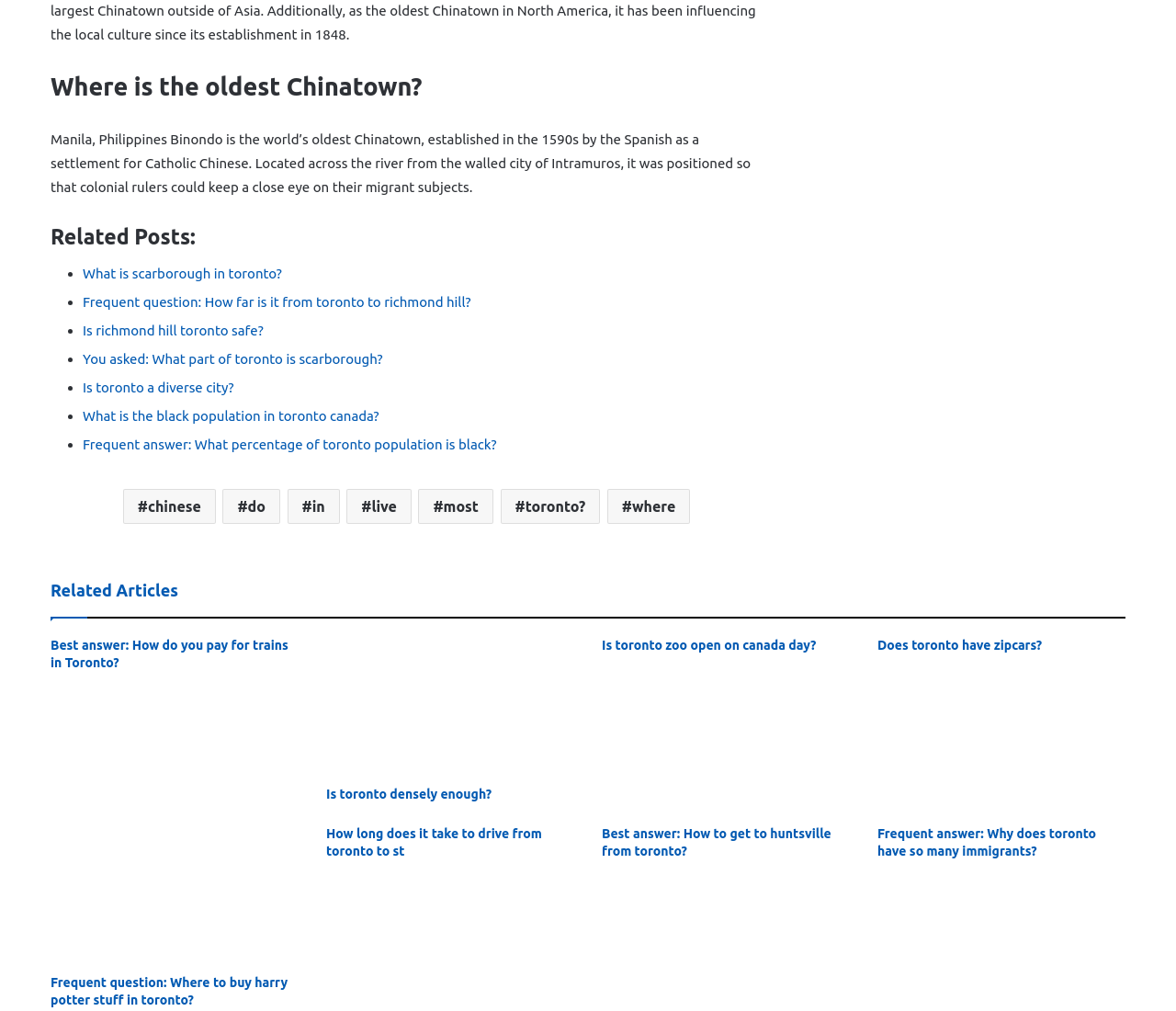Find the bounding box coordinates of the element's region that should be clicked in order to follow the given instruction: "Explore 'Best answer: How do you pay for trains in Toronto?'". The coordinates should consist of four float numbers between 0 and 1, i.e., [left, top, right, bottom].

[0.043, 0.63, 0.254, 0.664]